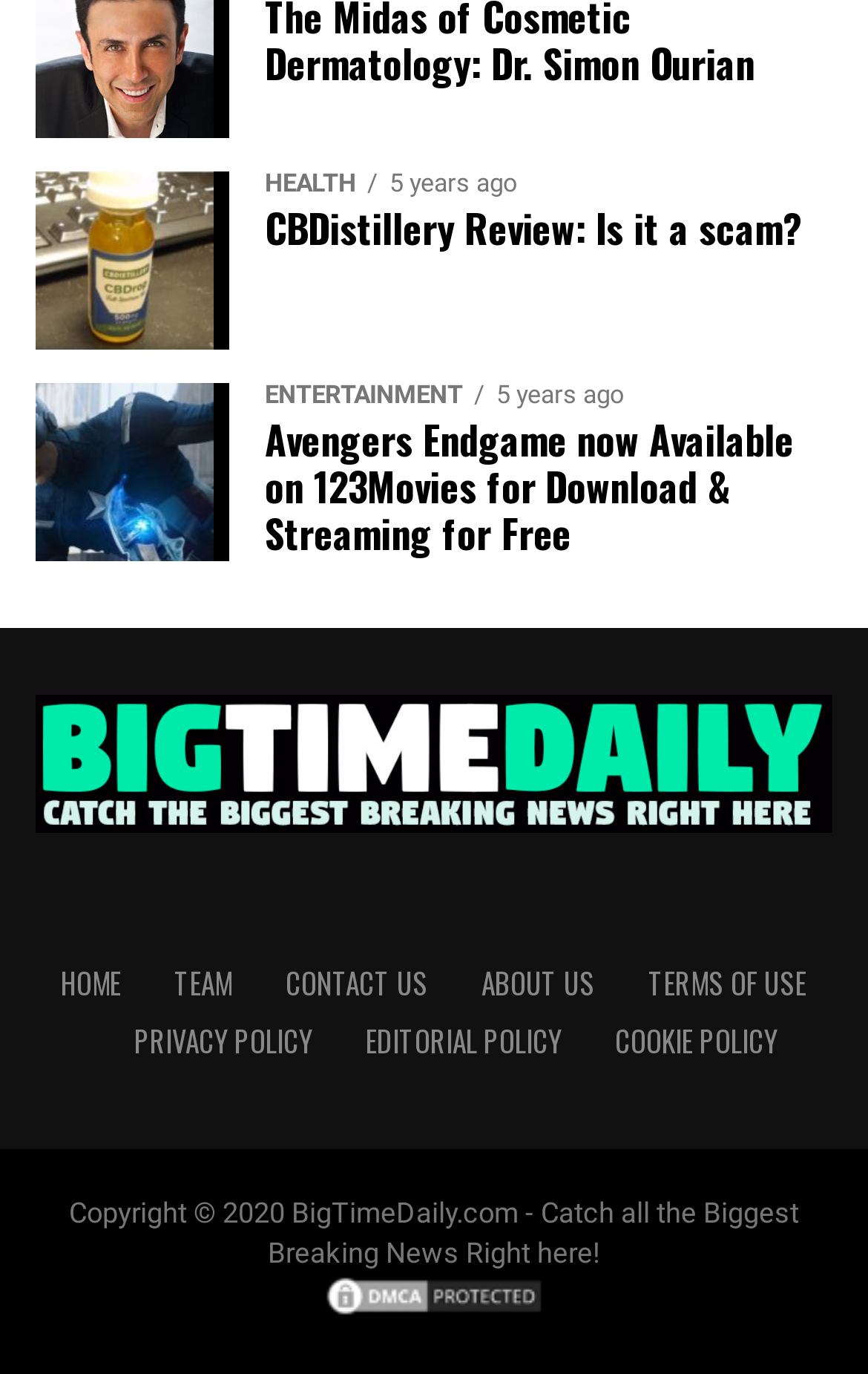Please determine the bounding box coordinates for the element that should be clicked to follow these instructions: "click on the link to MoneyKey".

[0.685, 0.129, 0.878, 0.165]